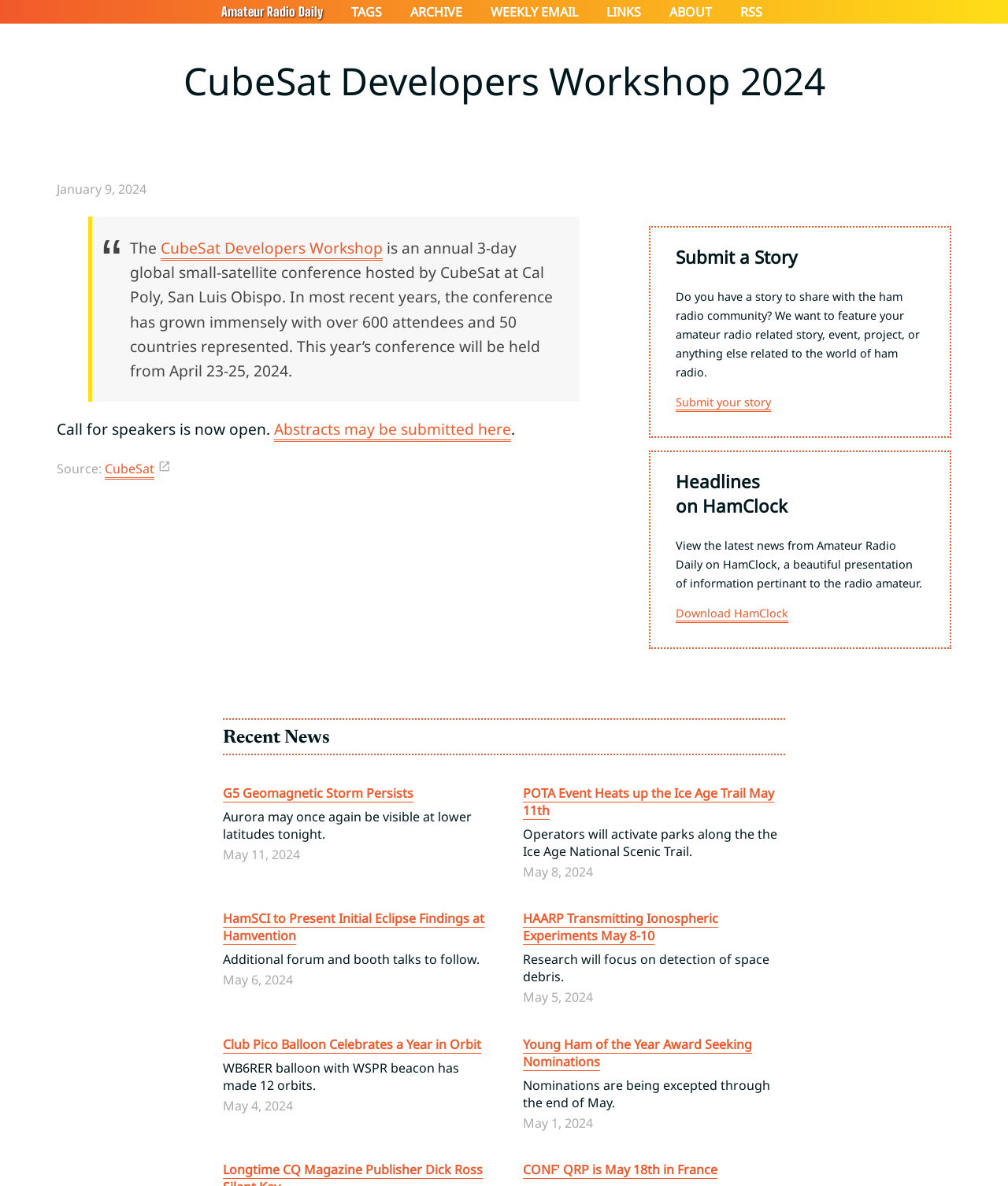Specify the bounding box coordinates of the region I need to click to perform the following instruction: "Download HamClock". The coordinates must be four float numbers in the range of 0 to 1, i.e., [left, top, right, bottom].

[0.67, 0.511, 0.782, 0.523]